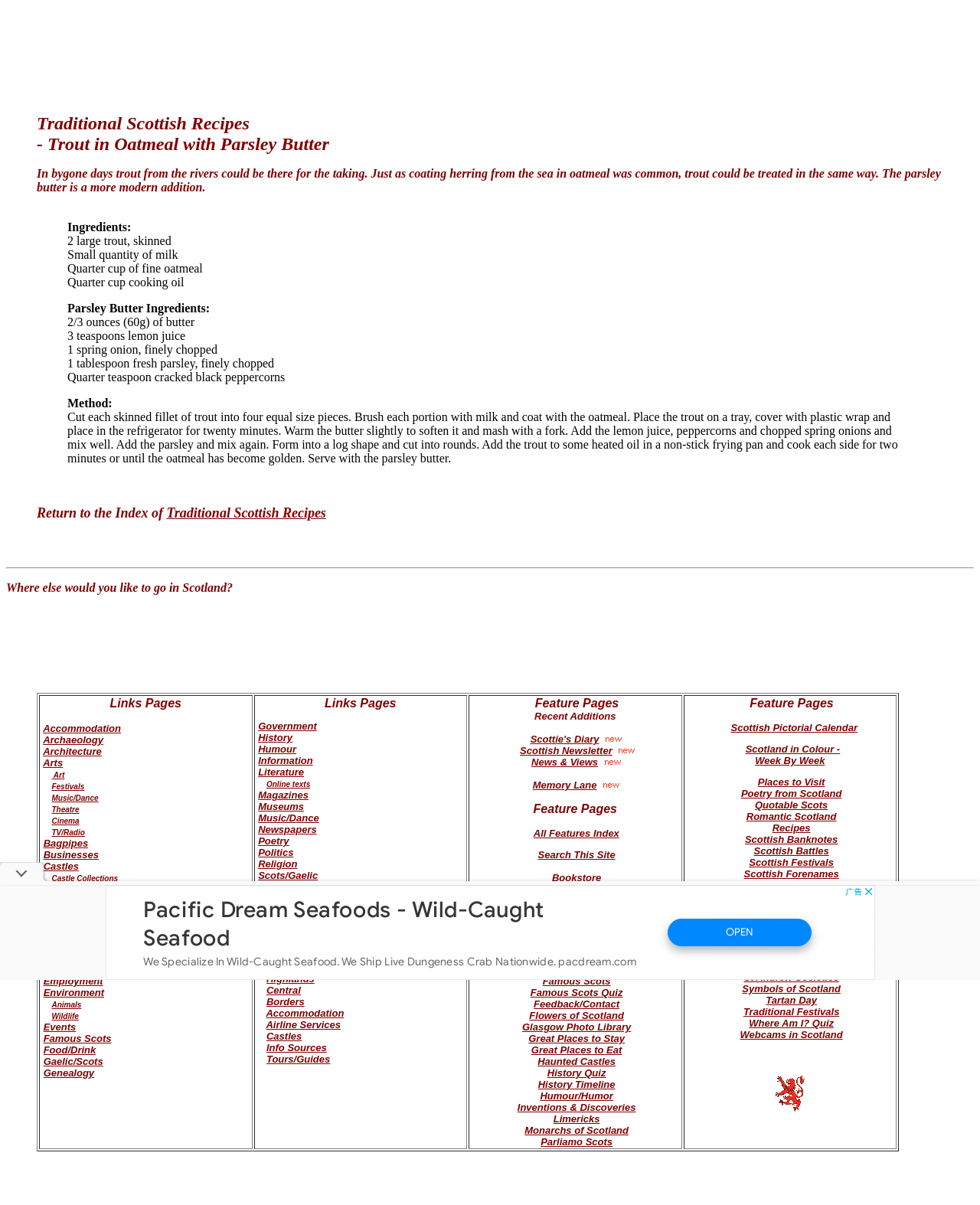Answer the question in one word or a short phrase:
What is the purpose of the parsley butter?

To serve with the trout